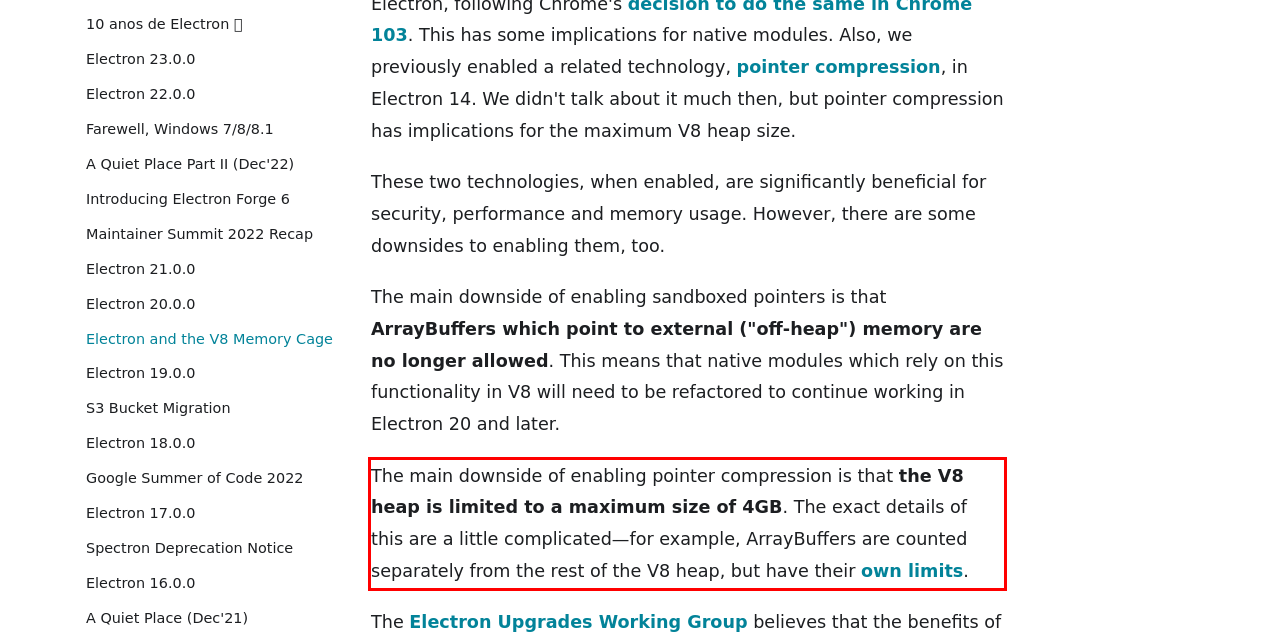Identify the text inside the red bounding box on the provided webpage screenshot by performing OCR.

The main downside of enabling pointer compression is that the V8 heap is limited to a maximum size of 4GB. The exact details of this are a little complicated—for example, ArrayBuffers are counted separately from the rest of the V8 heap, but have their own limits.